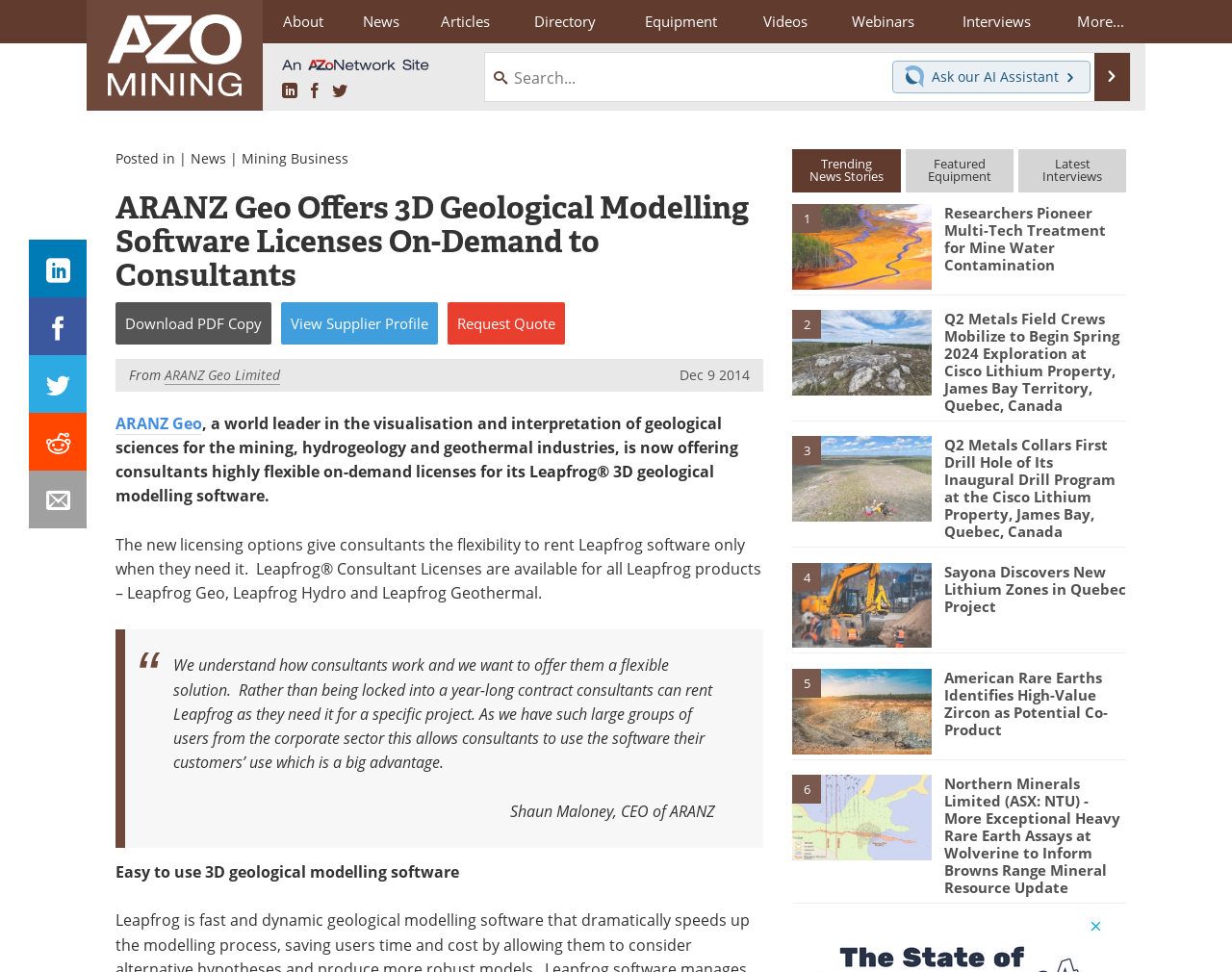Articulate a detailed summary of the webpage's content and design.

This webpage is about ARANZ Geo, a company that offers 3D geological modeling software licenses on-demand to consultants. At the top of the page, there is a header section with a logo and a navigation menu with links to "About", "News", "Articles", "Directory", "Equipment", "Videos", "Webinars", "Interviews", and "More...". Below the header, there is a search box and a chat button that allows users to ask questions to an AI assistant.

The main content of the page is divided into two sections. The left section contains a heading that announces the company's new licensing options for its Leapfrog software, followed by a paragraph of text that explains the benefits of this new approach. There is also a blockquote with a quote from the CEO of ARANZ Geo, Shaun Maloney.

The right section of the page is dedicated to news articles related to the mining industry. There are six articles in total, each with a heading, a brief summary, and an image. The articles are arranged in a vertical list, with the most recent article at the top.

At the bottom of the page, there are links to "Trending News Stories", "Featured Equipment", and "Latest Interviews". There are also social media links to LinkedIn, Facebook, Twitter, Reddit, and Email.

Throughout the page, there are several images, including logos, icons, and images related to the news articles. The overall layout is clean and easy to navigate, with clear headings and concise text.